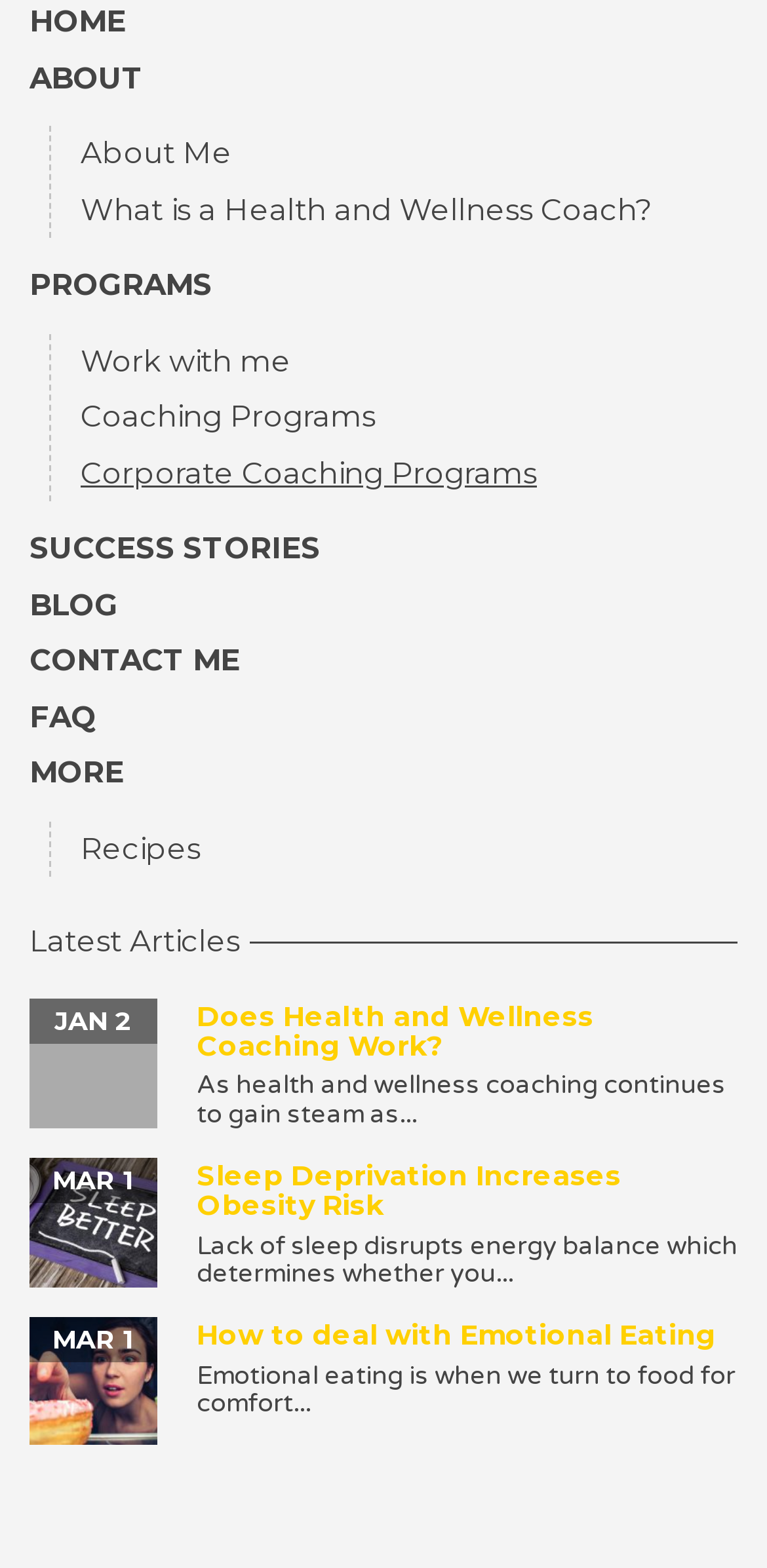Find the bounding box coordinates of the UI element according to this description: "Recipes".

[0.067, 0.523, 0.269, 0.559]